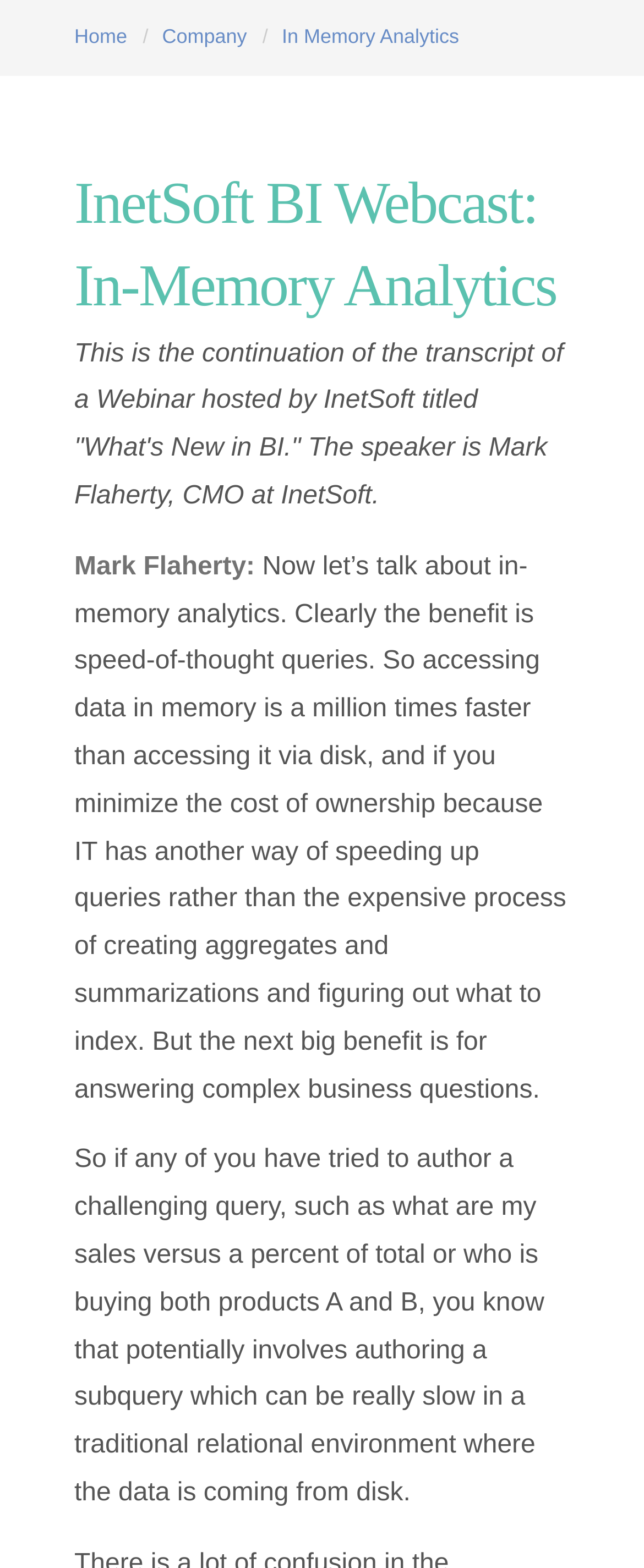Create a detailed narrative describing the layout and content of the webpage.

The webpage is about in-memory analytics, with a focus on its benefits and applications. At the top, there are three links: "Home", "Company", and "In Memory Analytics", positioned horizontally next to each other. Below these links, there is a heading that reads "InetSoft BI Webcast: In-Memory Analytics". 

The main content of the webpage is a transcript of a webinar, which starts with an introduction that explains the context of the webinar. The speaker, Mark Flaherty, is introduced, and then he begins discussing in-memory analytics. He explains that the main benefit of in-memory analytics is speed, as accessing data in memory is much faster than accessing it from a disk. He also mentions that this approach can minimize the cost of ownership. 

Further down, Mark Flaherty discusses how in-memory analytics can help answer complex business questions, such as comparing sales to a percentage of total or identifying customers who buy both products A and B. He notes that these types of queries can be slow in traditional relational environments where data is retrieved from disk.